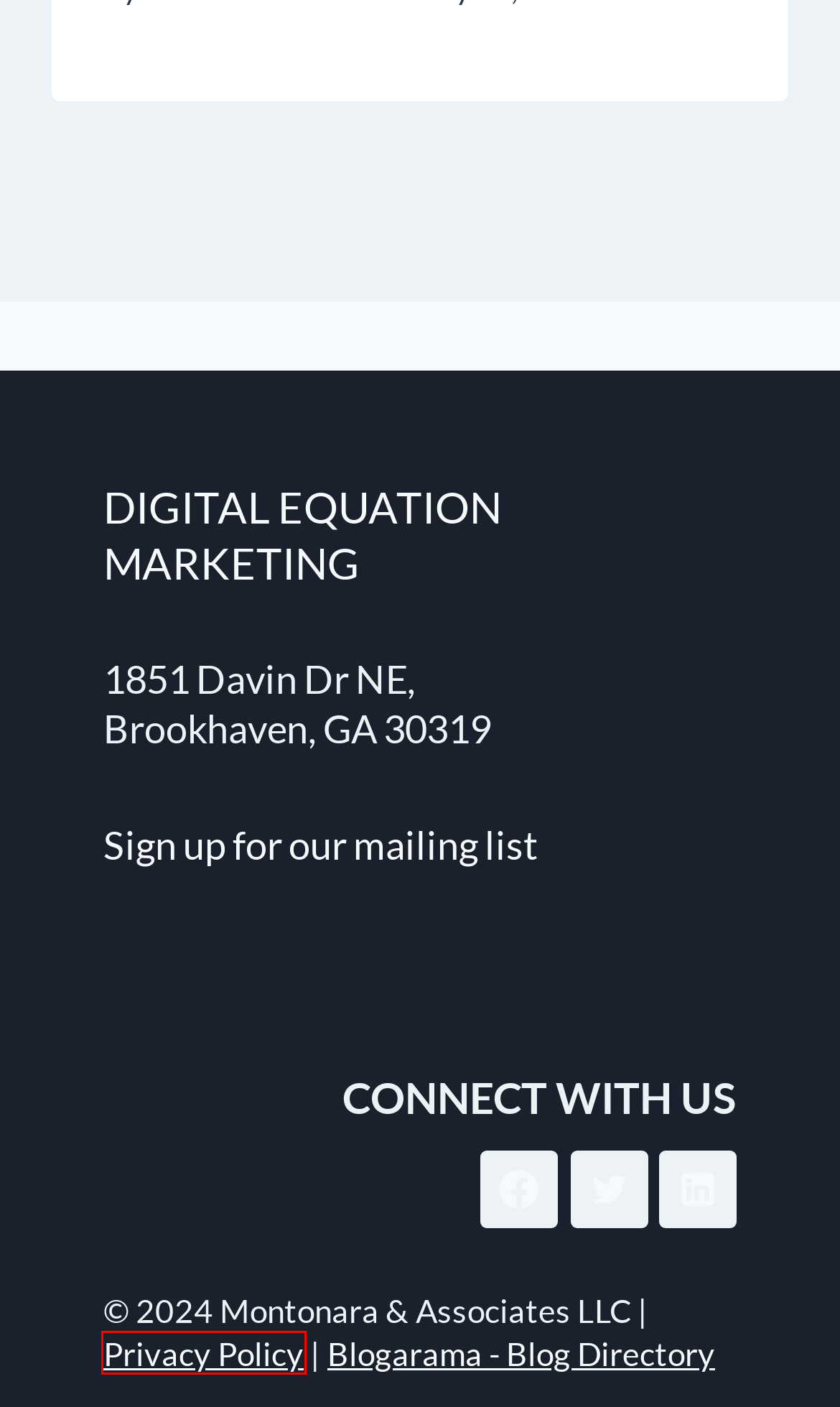Examine the screenshot of a webpage featuring a red bounding box and identify the best matching webpage description for the new page that results from clicking the element within the box. Here are the options:
A. LinkedIn Archives | DIGITAL EQUATION MARKETING
B. Business Improvement Archives | DIGITAL EQUATION MARKETING
C. How to Create More Effective Sales Emails | DIGITAL EQUATION MARKETING
D. Digital Sales
E. The Layman's Glossary of SEO Terms | DIGITAL EQUATION MARKETING
F. Online Marketing Archives | DIGITAL EQUATION MARKETING
G. Website Development Archives | DIGITAL EQUATION MARKETING
H. Best Call to Action Examples to Unlock Online Leads | DIGITAL EQUATION MARKETING

G